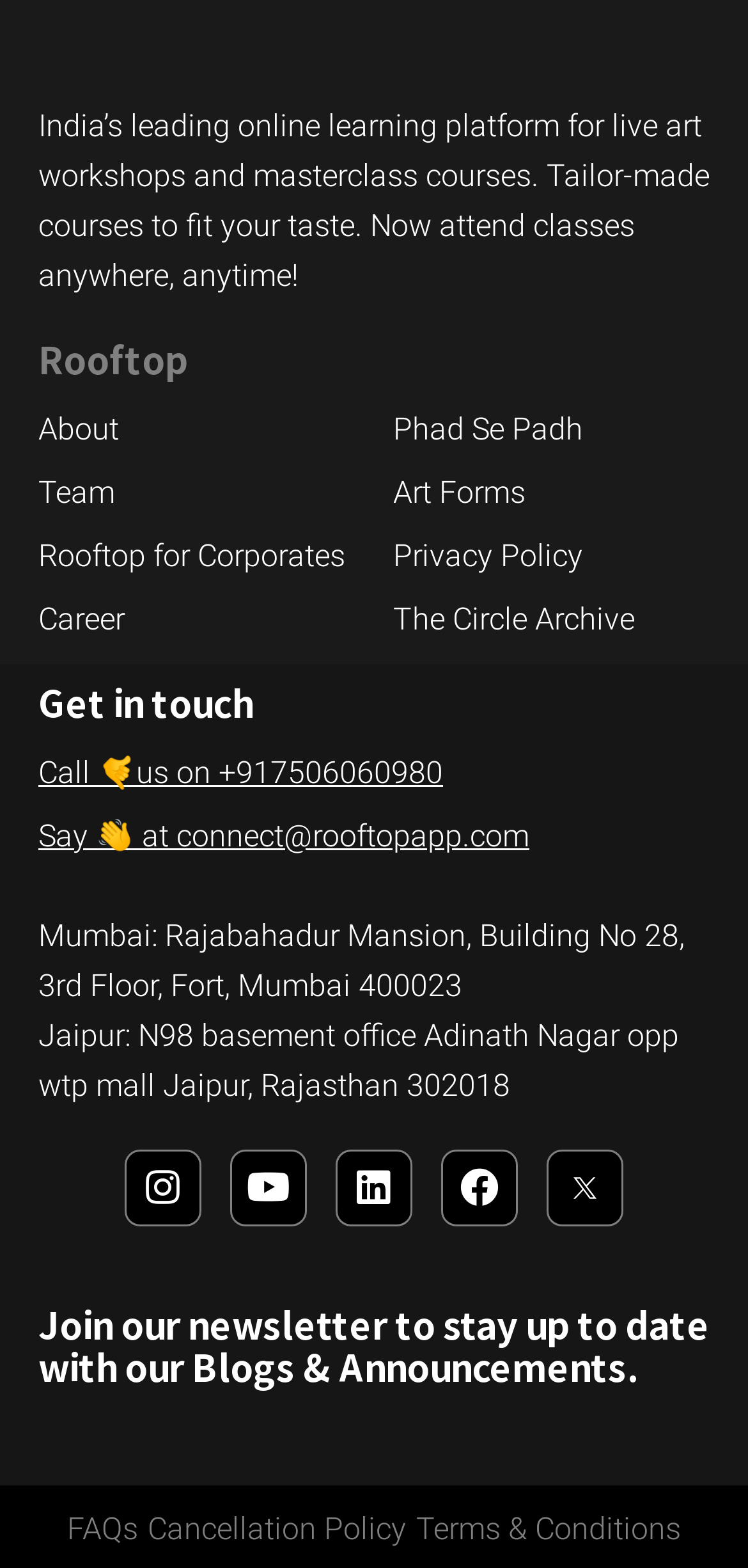Please specify the bounding box coordinates of the clickable region necessary for completing the following instruction: "Read FAQs". The coordinates must consist of four float numbers between 0 and 1, i.e., [left, top, right, bottom].

[0.09, 0.96, 0.185, 0.992]